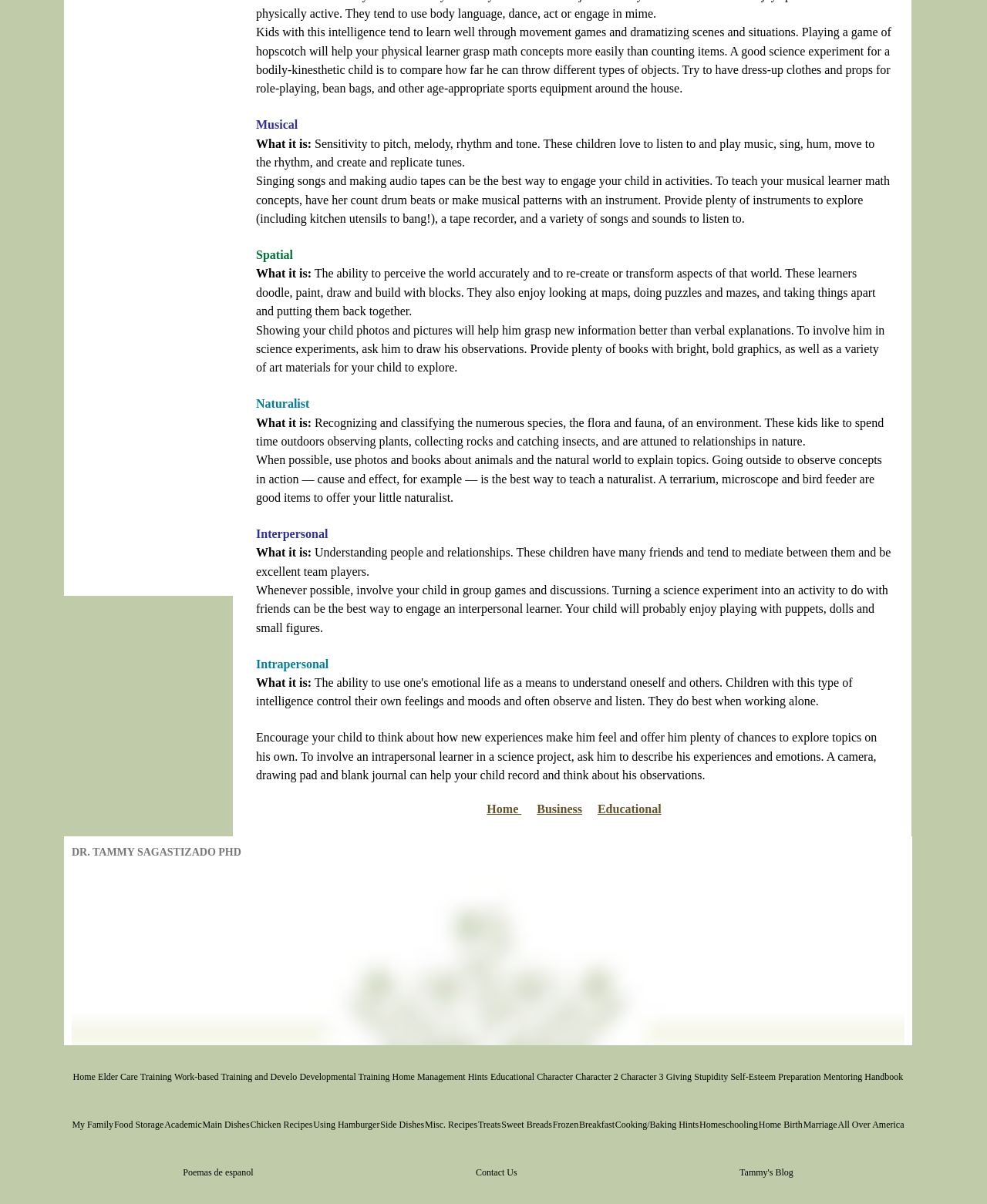Locate the UI element described as follows: "Cooking/Baking Hints". Return the bounding box coordinates as four float numbers between 0 and 1 in the order [left, top, right, bottom].

[0.623, 0.914, 0.708, 0.954]